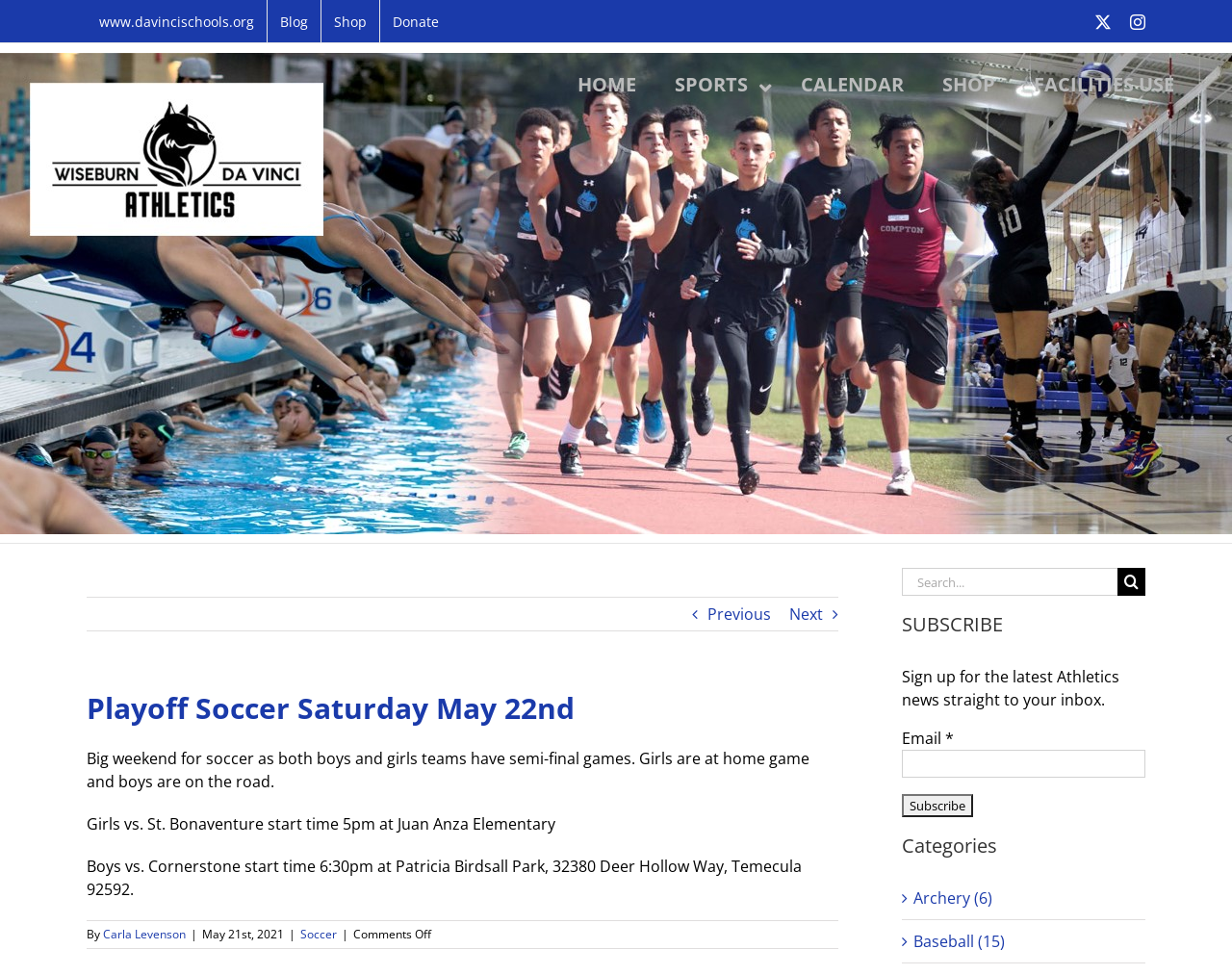Explain the contents of the webpage comprehensively.

The webpage is about Wiseburn Da Vinci Athletics, specifically focusing on playoff soccer games on Saturday, May 22nd. At the top, there are several links to navigate to different sections of the website, including "www.davincischools.org", "Blog", "Shop", and "Donate". On the right side, there are social media links to Instagram and a close button.

Below the navigation links, there is a main menu with links to "HOME", "SPORTS", "CALENDAR", "SHOP", and "FACILITIES USE". 

The main content of the page is an article about the playoff soccer games. The title "Playoff Soccer Saturday May 22nd" is prominently displayed, followed by a brief description of the games: "Big weekend for soccer as both boys and girls teams have semi-final games. Girls are at home game and boys are on the road." The article then provides more details about the games, including the opponents, start times, and locations.

On the right side of the article, there is a search bar with a search button and a subscribe section. The subscribe section allows users to sign up for the latest Athletics news via email. Below the subscribe section, there are categories listed, including "Archery" and "Baseball", with the number of related articles in parentheses.

At the bottom of the page, there are navigation links to previous and next pages.